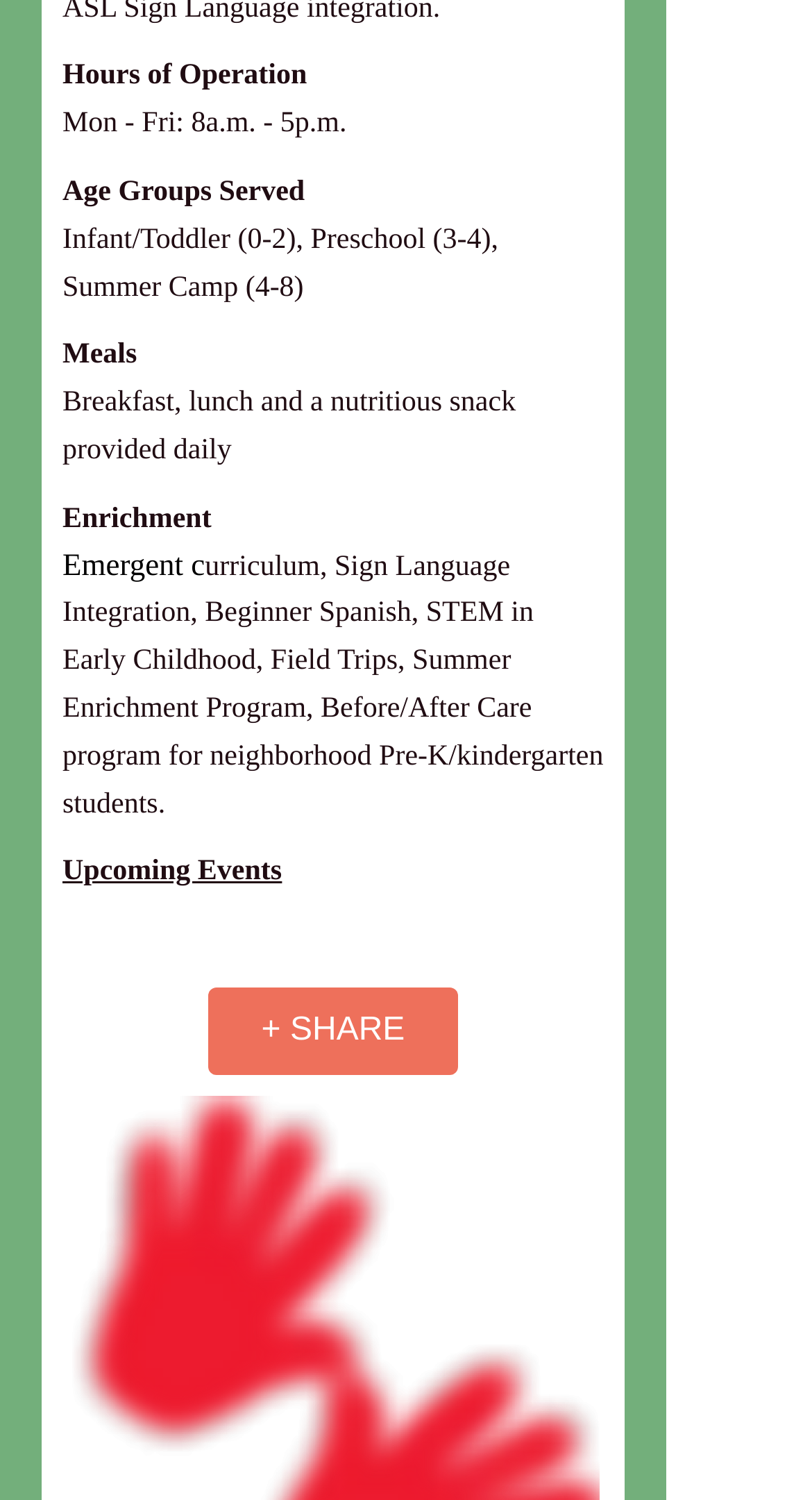Please give a one-word or short phrase response to the following question: 
What are the operating hours?

Mon - Fri: 8a.m. - 5p.m.